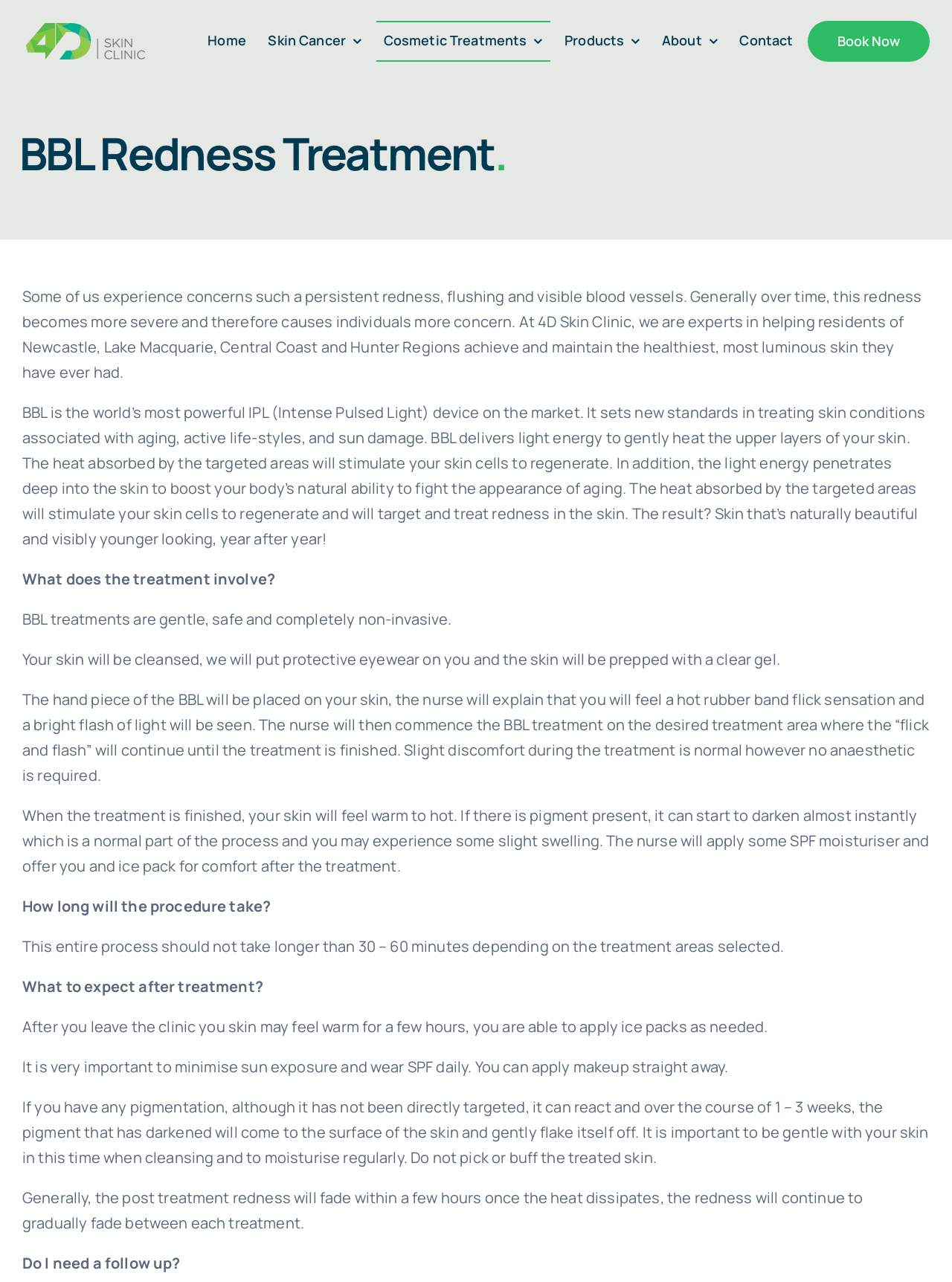Identify and extract the main heading of the webpage.

BBL Redness Treatment.